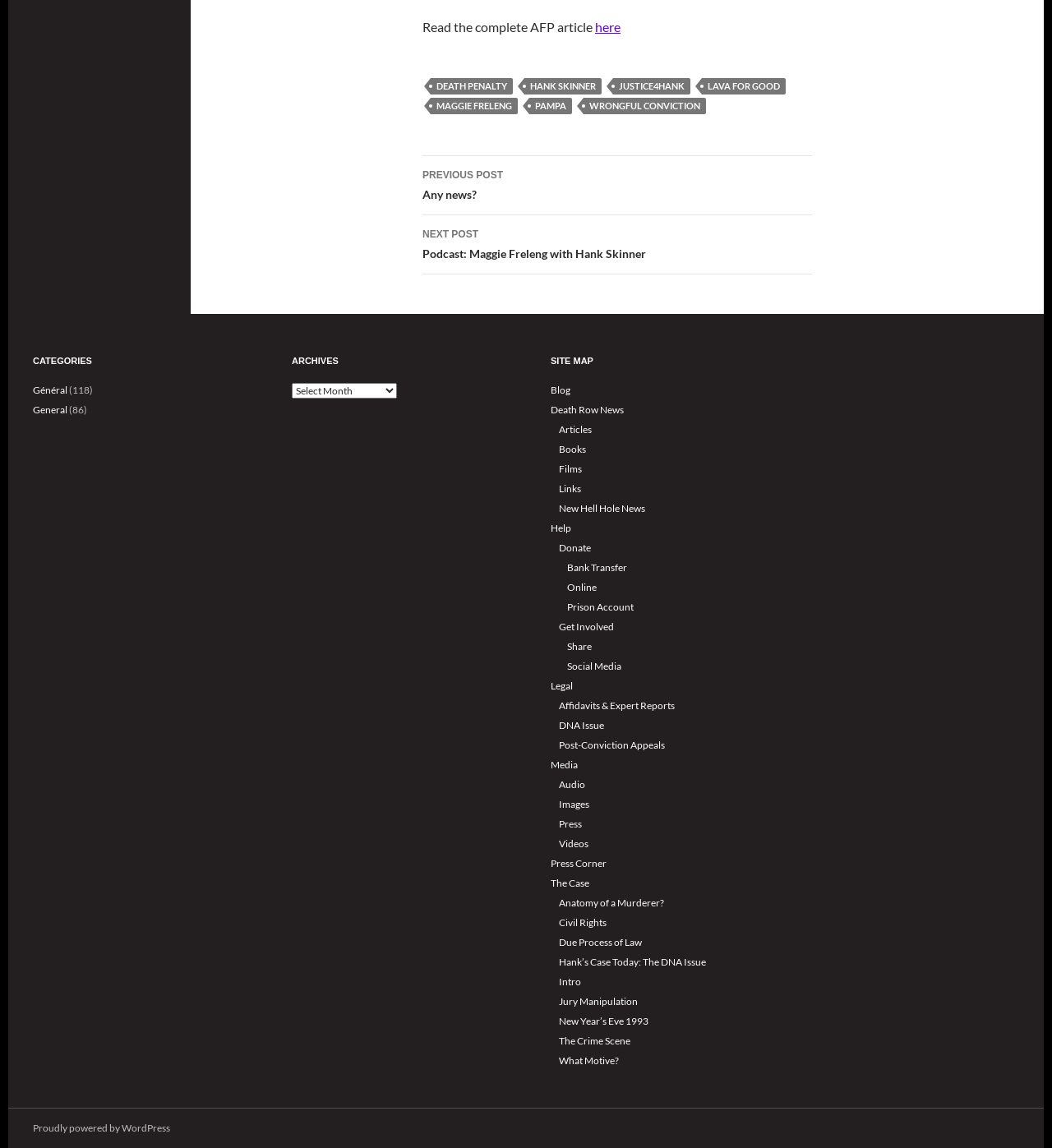Locate the bounding box coordinates of the clickable area to execute the instruction: "Connect with NLM". Provide the coordinates as four float numbers between 0 and 1, represented as [left, top, right, bottom].

None